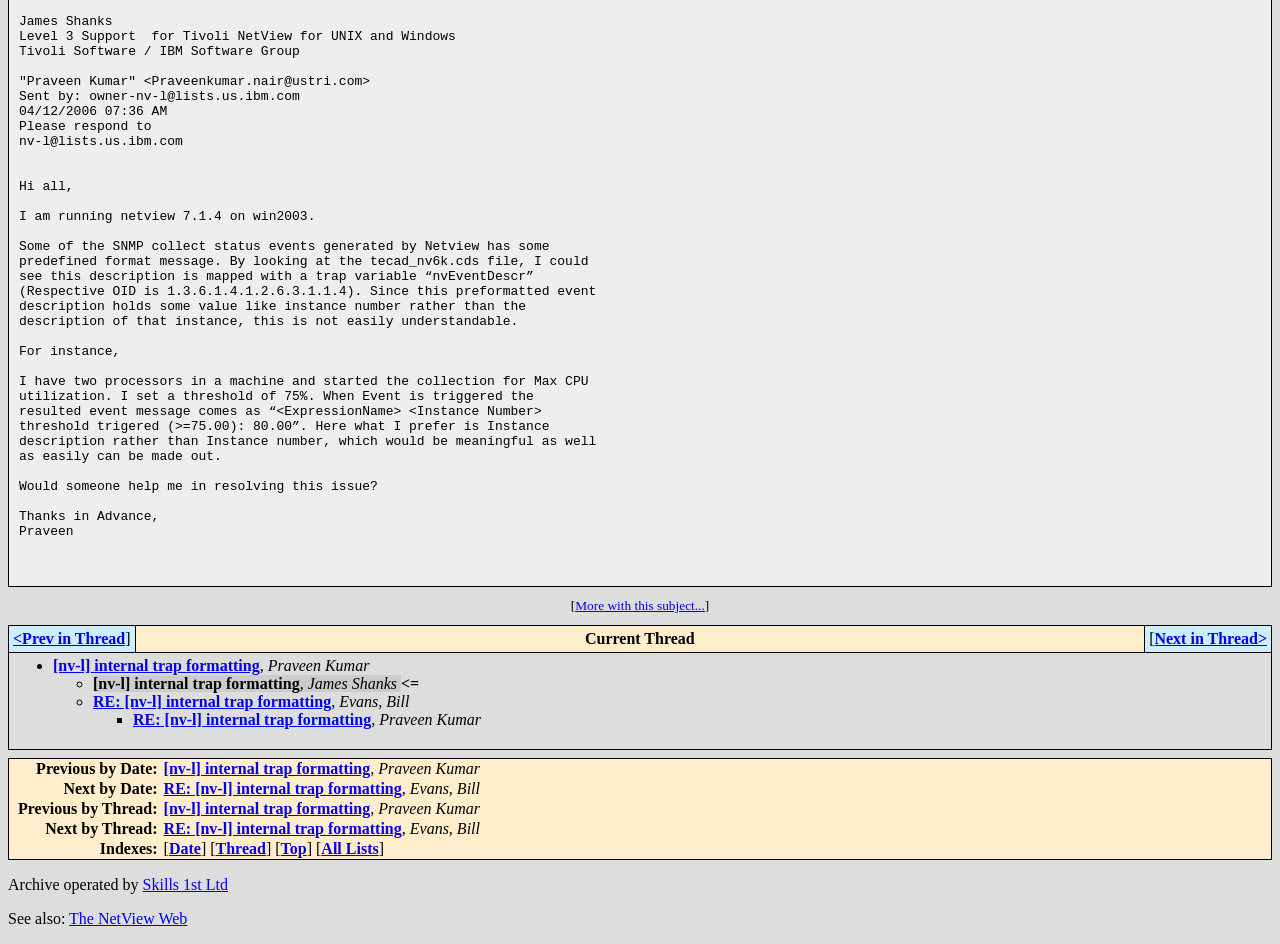Please find the bounding box for the UI component described as follows: "Digital Marketing".

None